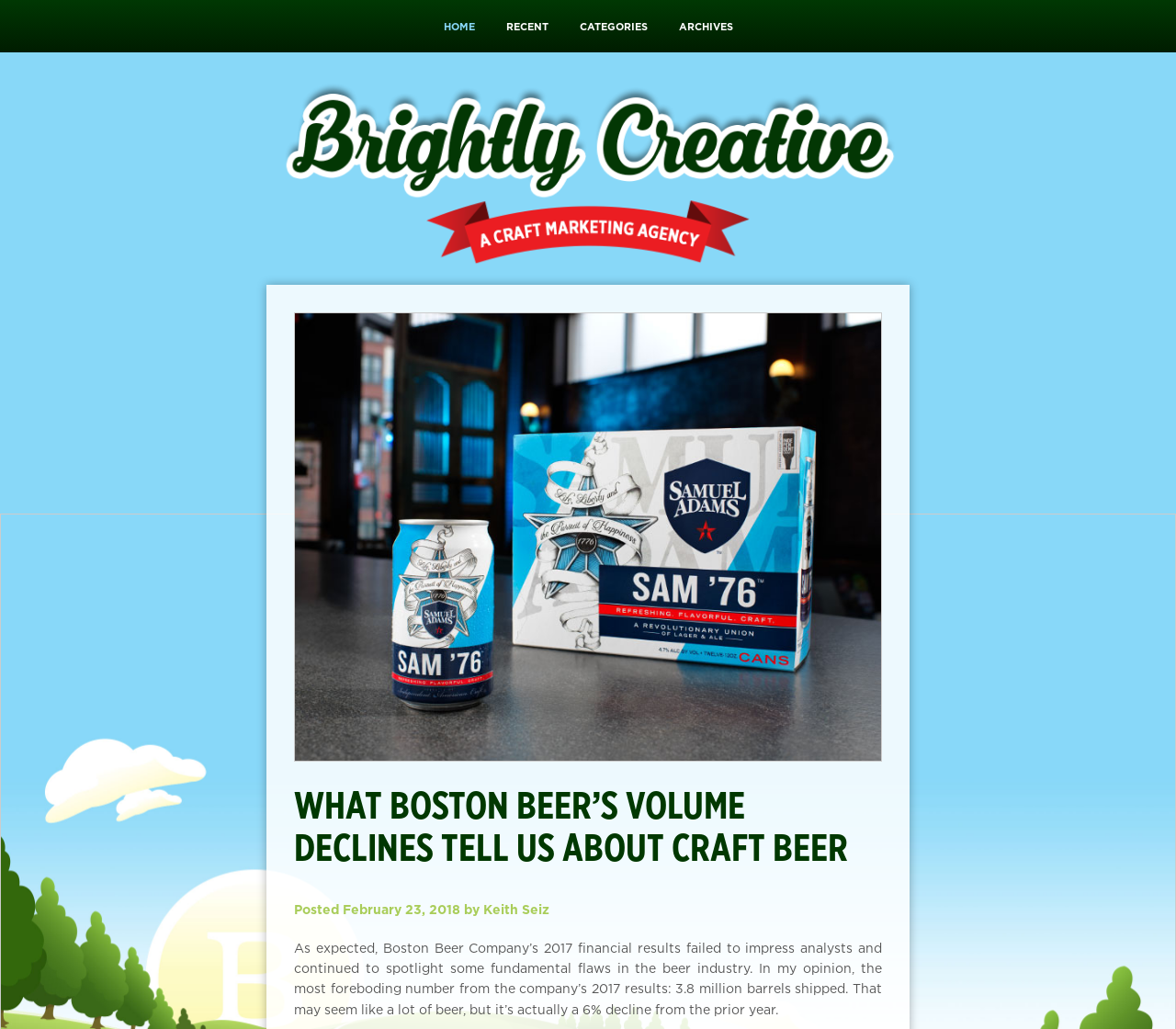What is the date of the posted article?
Could you answer the question in a detailed manner, providing as much information as possible?

The date of the posted article can be found in the text 'Posted February 23, 2018' which is located below the heading 'WHAT BOSTON BEER’S VOLUME DECLINES TELL US ABOUT CRAFT BEER'.